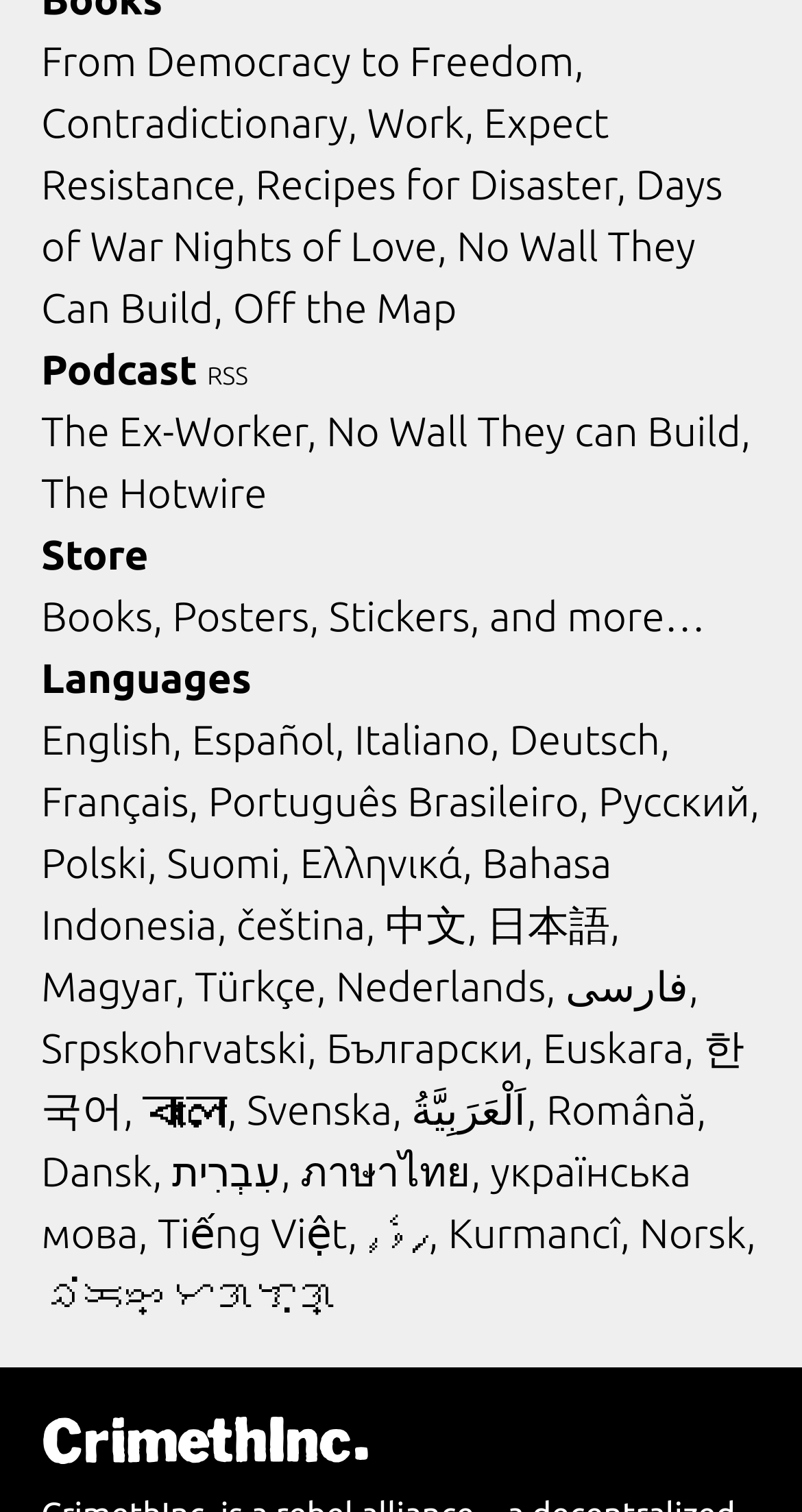Please identify the bounding box coordinates of the element that needs to be clicked to perform the following instruction: "Select the 'English' language option".

[0.051, 0.473, 0.227, 0.504]